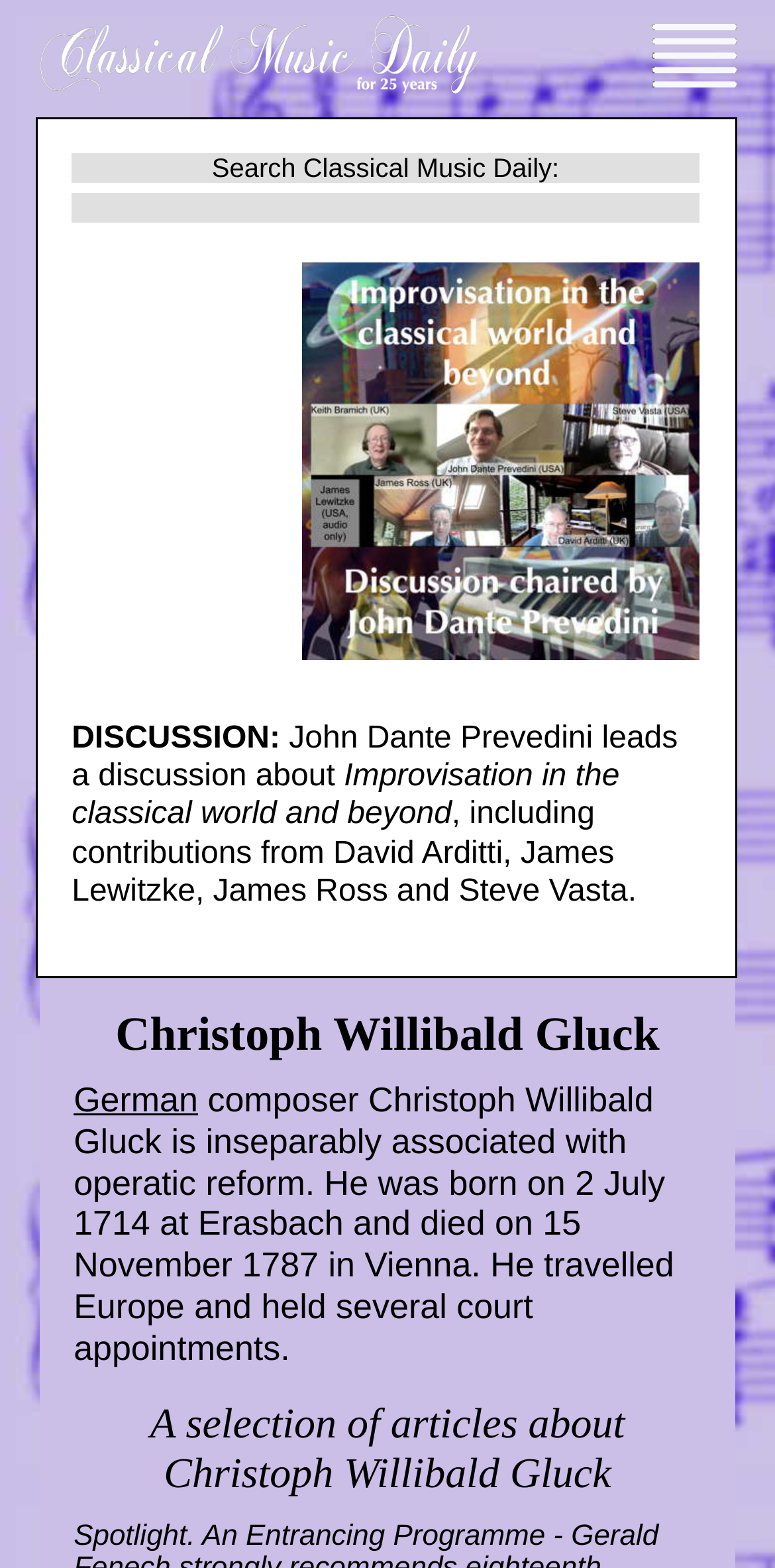Detail the features and information presented on the webpage.

The webpage is about Christoph Willibald Gluck, a German composer, and his association with operatic reform. At the top right corner, there is a menu link accompanied by a small image. Next to it, on the top left, is the website's logo, "Classical Music Daily". 

Below the logo, there is a search bar with a button labeled "Search Classical Music Daily:" and a text box where users can input their search queries. To the right of the search bar, there is a large image related to a discussion about improvisation in the classical world, chaired by John Dante Prevedini.

On the left side of the page, there is a heading that displays the composer's name, "Christoph Willibald Gluck". Below this heading, there is a link to a discussion about improvisation in the classical world, which includes contributions from several individuals. 

Further down, there is a paragraph of text that provides biographical information about Christoph Willibald Gluck, including his birth and death dates, and his travels across Europe. Next to this text, there is a link to a page about Germany. 

At the bottom of the page, there is another heading that reads "A selection of articles about Christoph Willibald Gluck", which suggests that the page may contain a list of articles or links to articles about the composer.